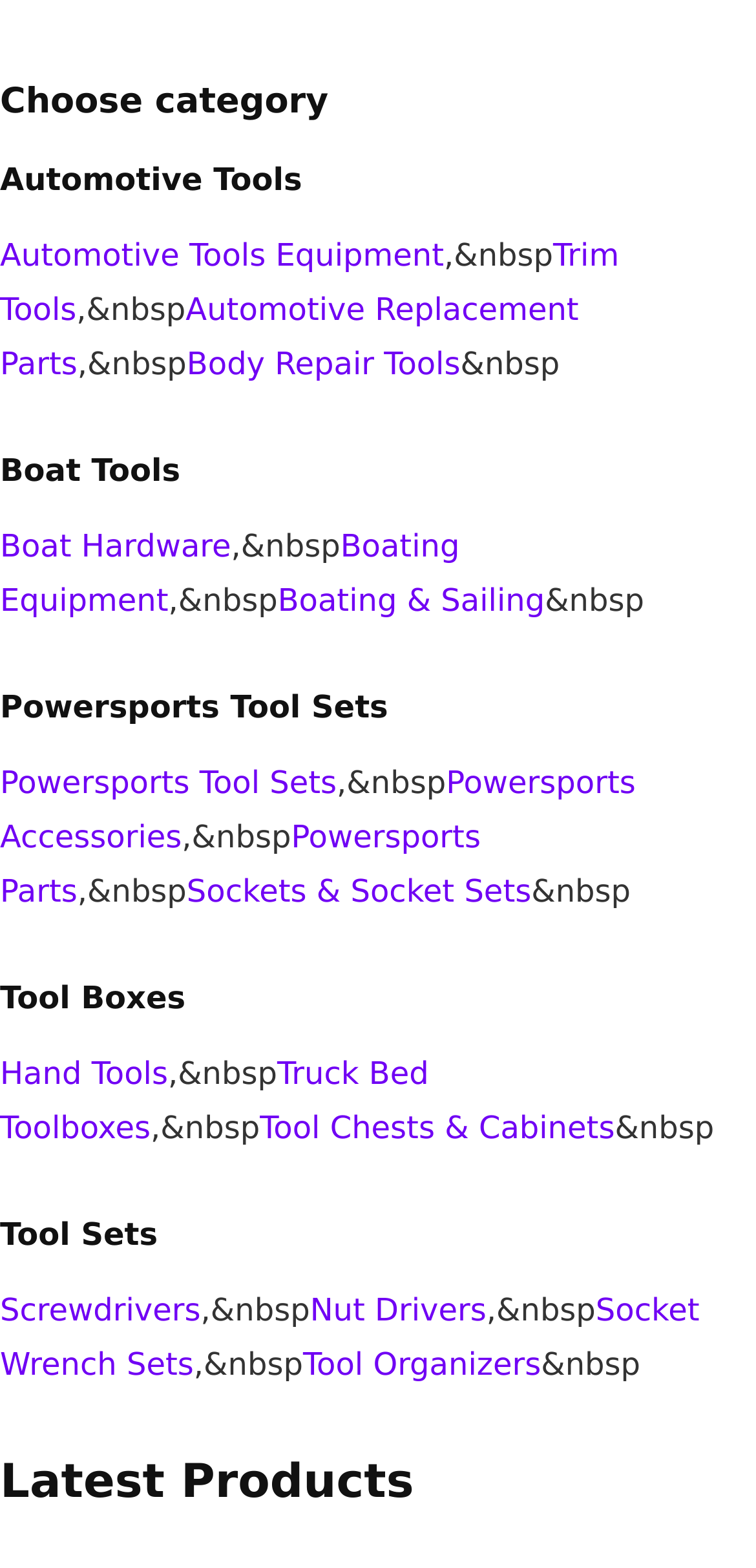Please find the bounding box coordinates of the section that needs to be clicked to achieve this instruction: "Explore Powersports Tool Sets".

[0.0, 0.439, 0.513, 0.462]